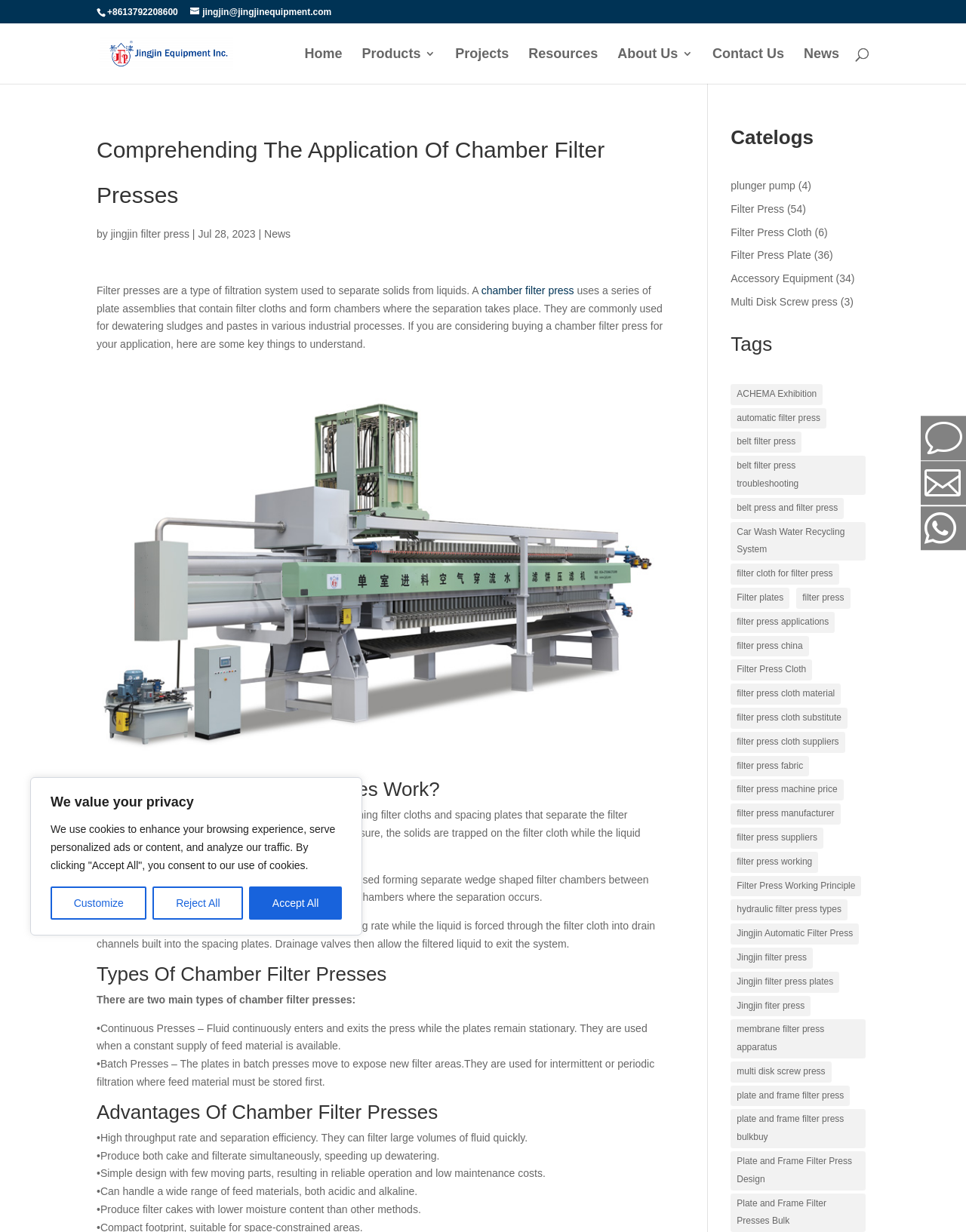Determine the bounding box coordinates for the UI element matching this description: "alt="jingjin Filter press"".

[0.103, 0.038, 0.266, 0.048]